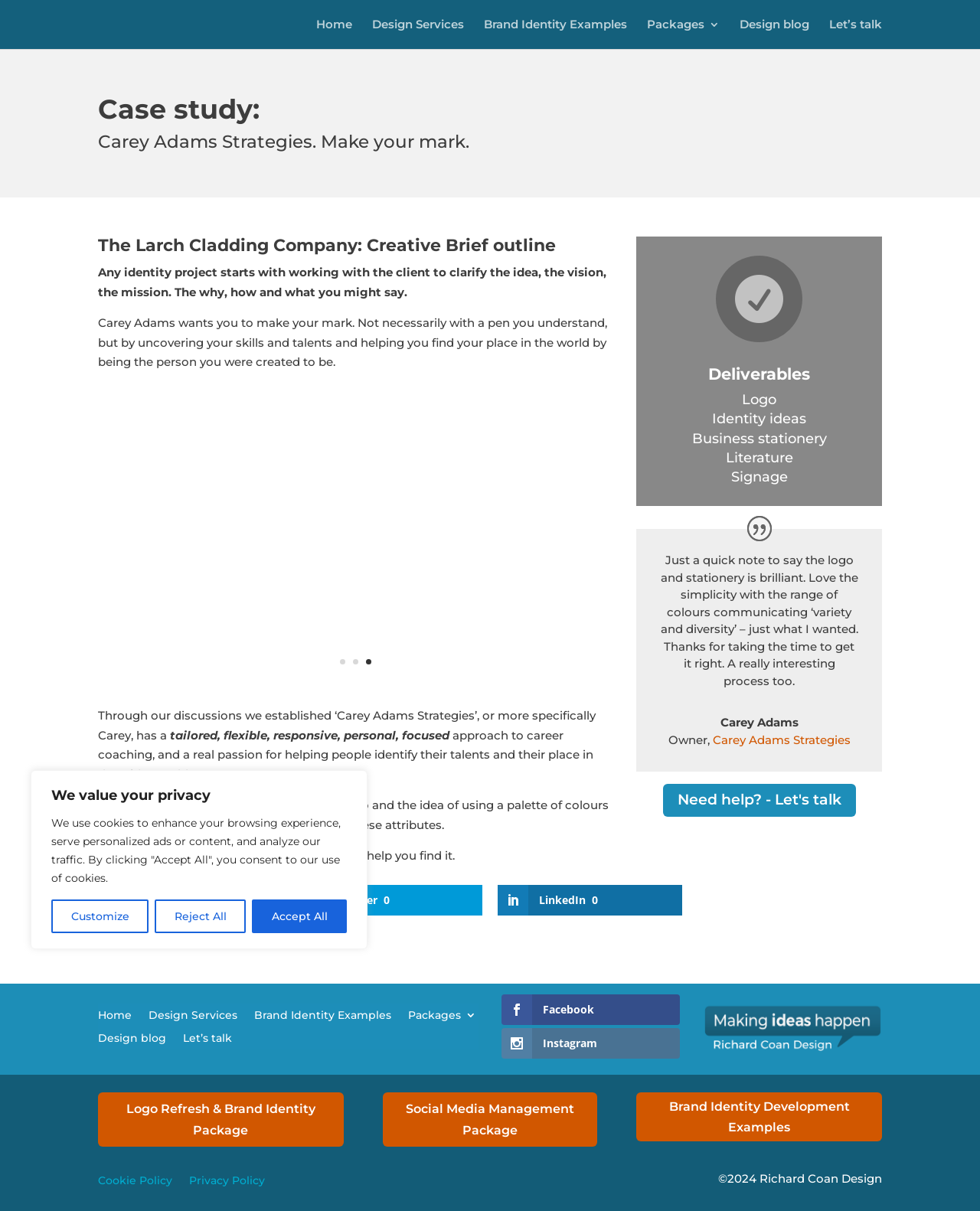Please give the bounding box coordinates of the area that should be clicked to fulfill the following instruction: "View the 'CAREY-BUSINESS-CARD-BACK---new' image". The coordinates should be in the format of four float numbers from 0 to 1, i.e., [left, top, right, bottom].

[0.1, 0.567, 0.625, 0.579]